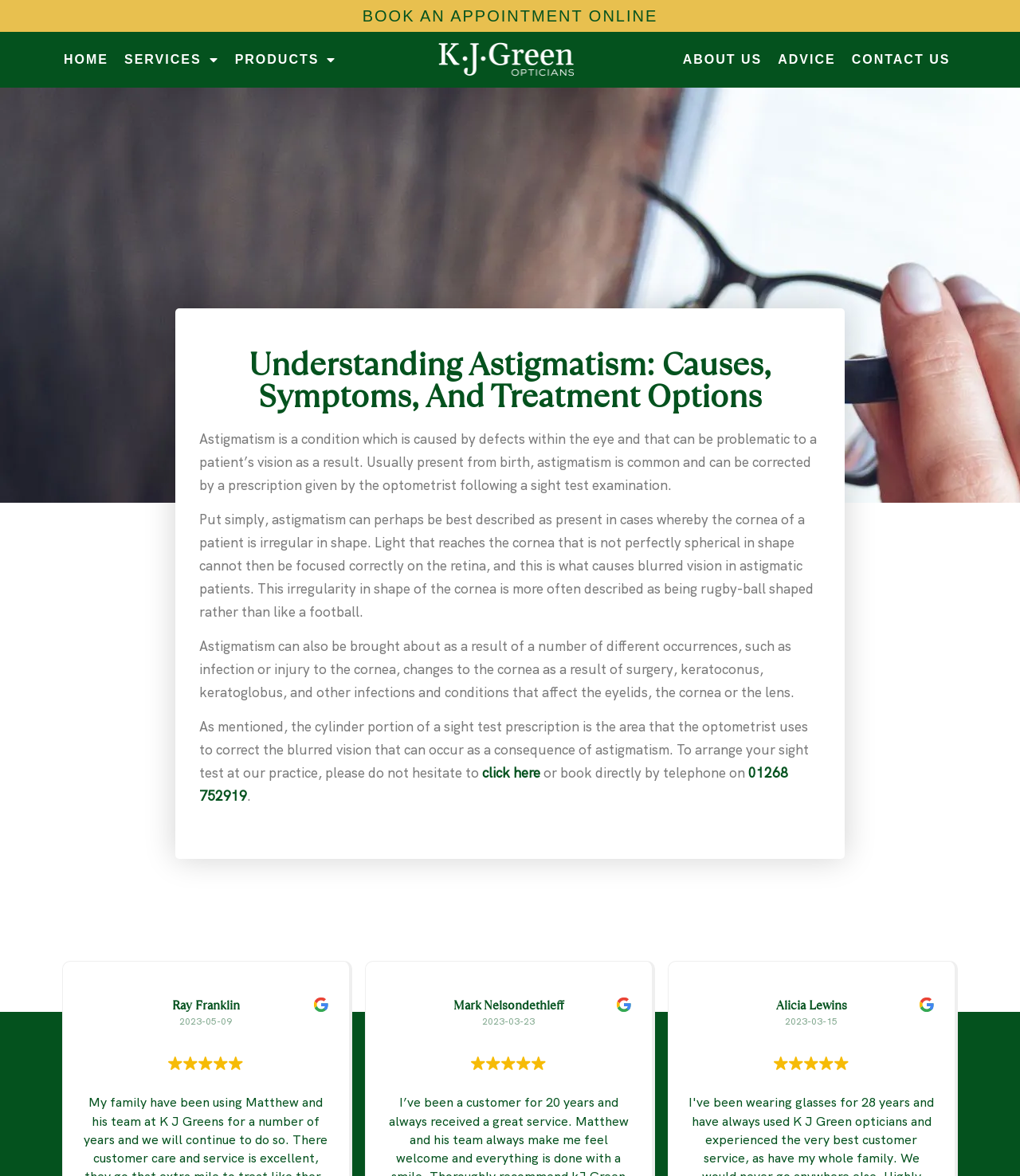Determine the coordinates of the bounding box for the clickable area needed to execute this instruction: "Read about astigmatism".

[0.195, 0.366, 0.801, 0.42]